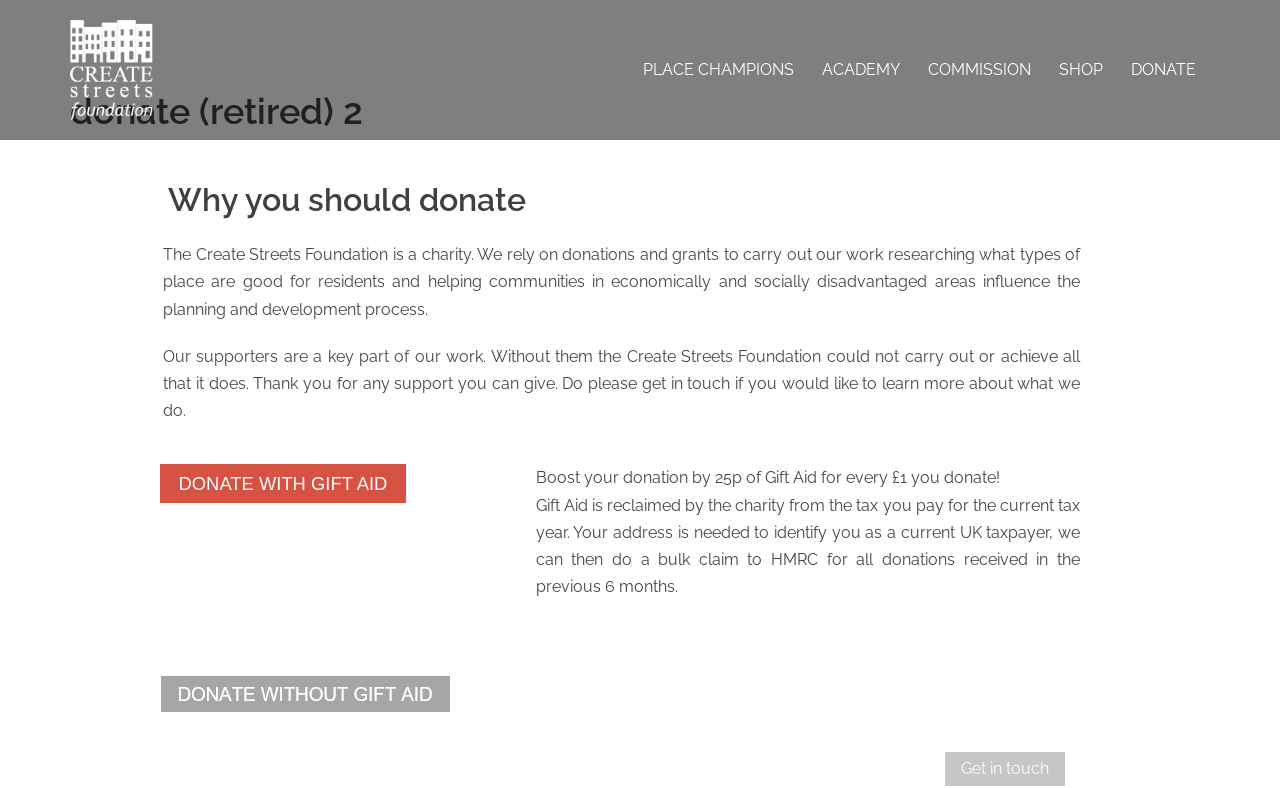How can I increase my donation?
Use the image to give a comprehensive and detailed response to the question.

The webpage suggests using Gift Aid to increase the donation, as mentioned in the link 'DONATE WITH GIFT AID' and the static text 'Boost your donation by 25p of Gift Aid for every £1 you donate!' which explains the benefits of using Gift Aid.